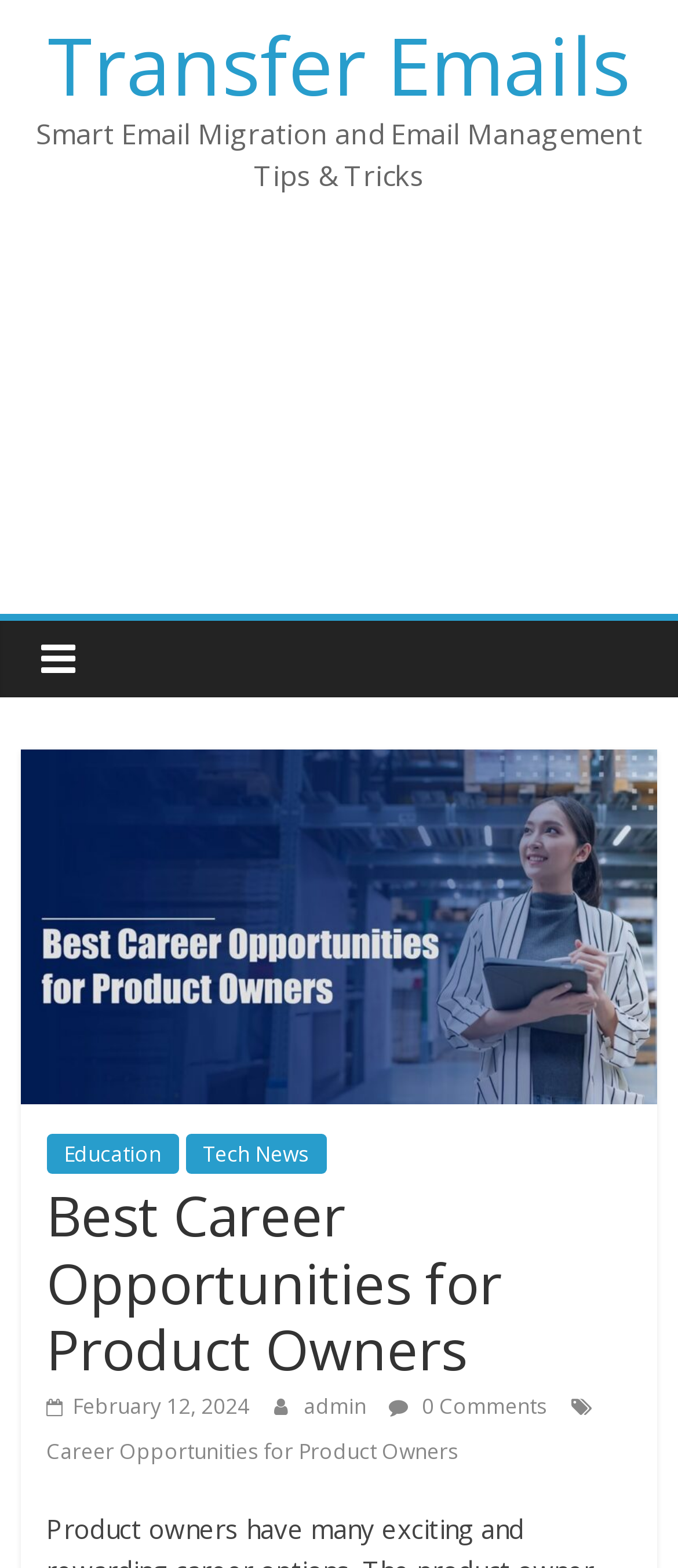Please identify the bounding box coordinates of the element's region that should be clicked to execute the following instruction: "Read the 'Career Opportunities for Product Owners' article". The bounding box coordinates must be four float numbers between 0 and 1, i.e., [left, top, right, bottom].

[0.03, 0.478, 0.97, 0.704]